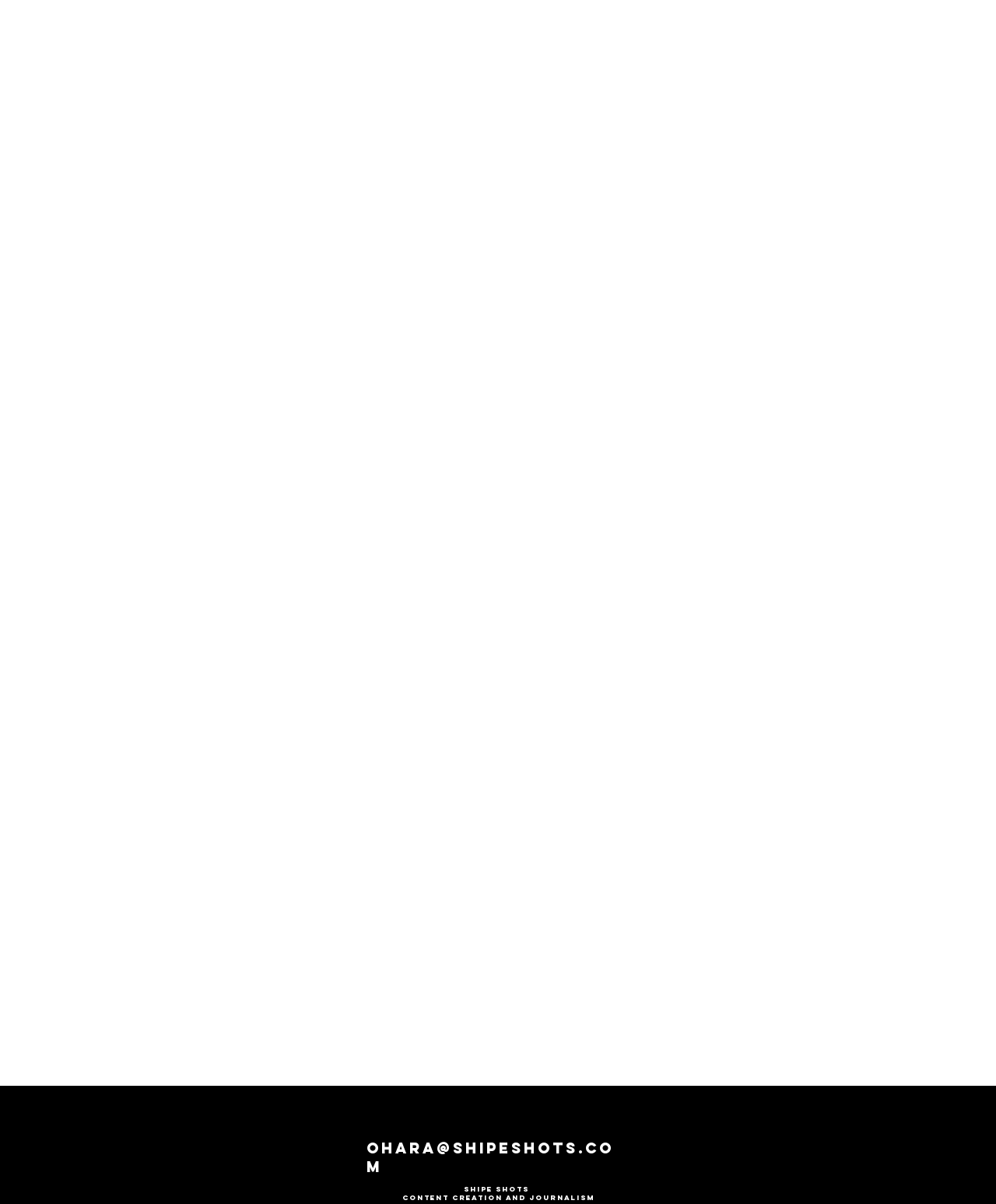Provide a brief response to the question below using one word or phrase:
What is the email address displayed on the webpage?

ohara@shipeshots.com